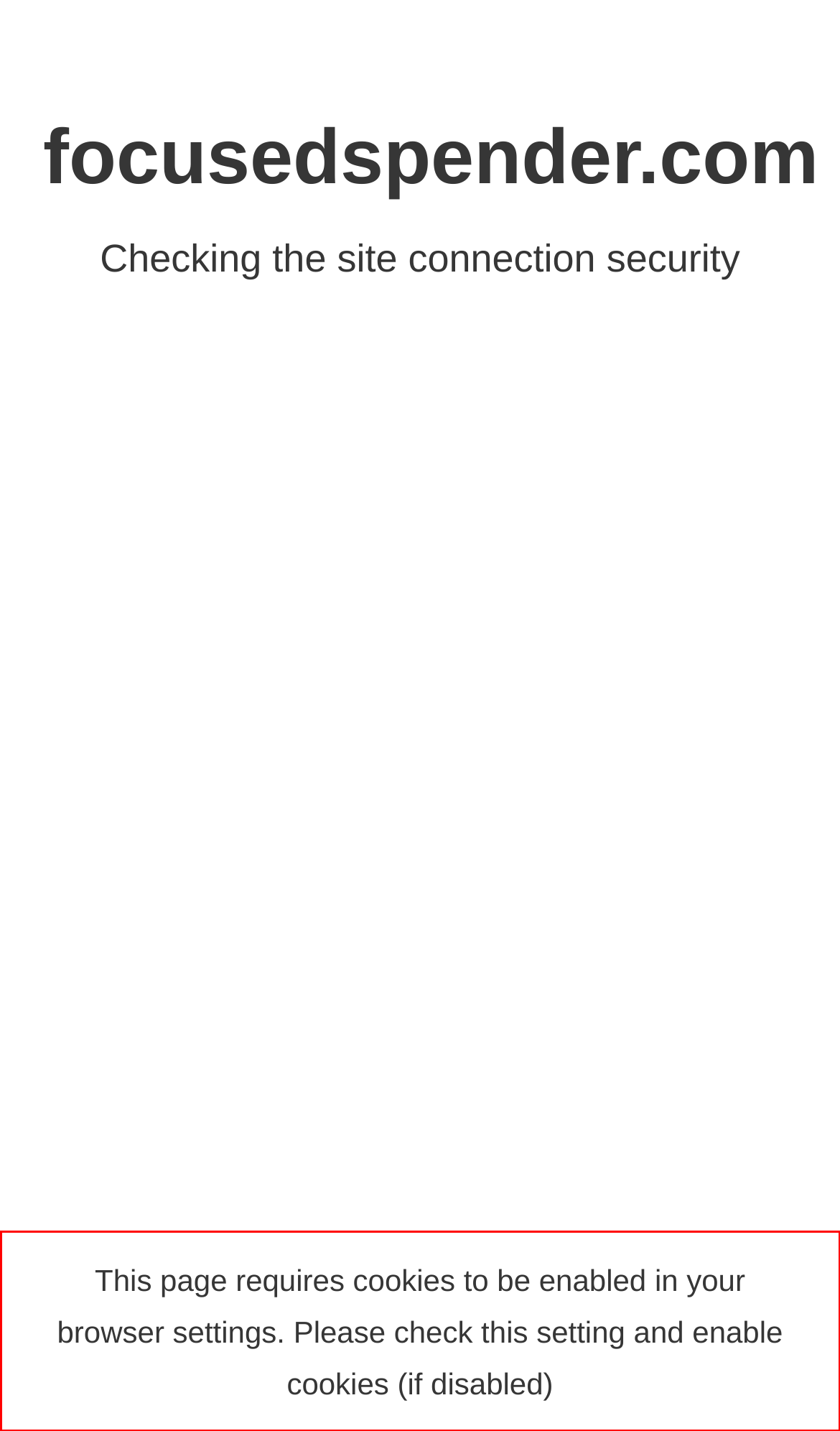Review the screenshot of the webpage and recognize the text inside the red rectangle bounding box. Provide the extracted text content.

This page requires cookies to be enabled in your browser settings. Please check this setting and enable cookies (if disabled)